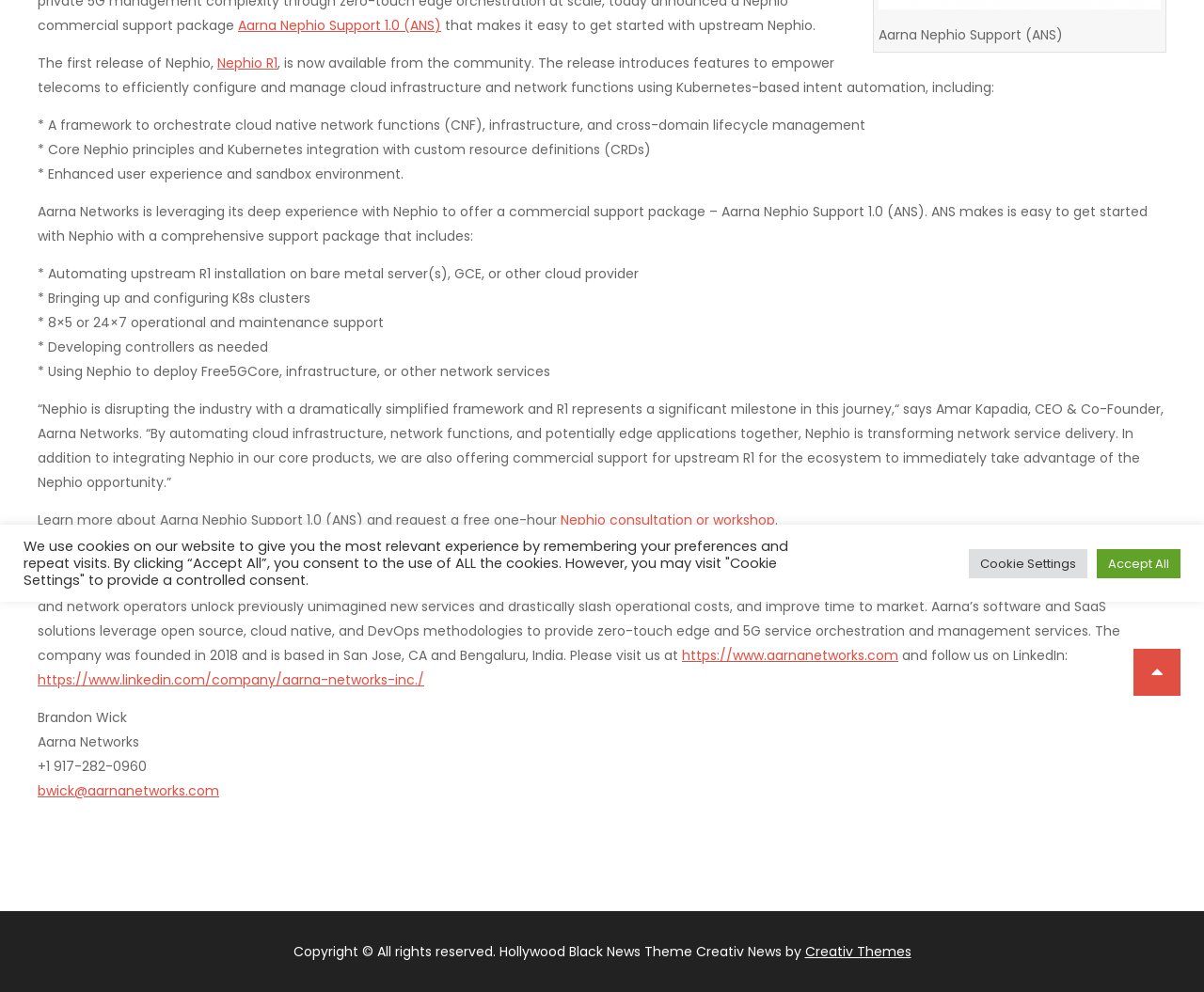Predict the bounding box coordinates of the UI element that matches this description: "Nephio consultation or workshop". The coordinates should be in the format [left, top, right, bottom] with each value between 0 and 1.

[0.466, 0.515, 0.644, 0.534]